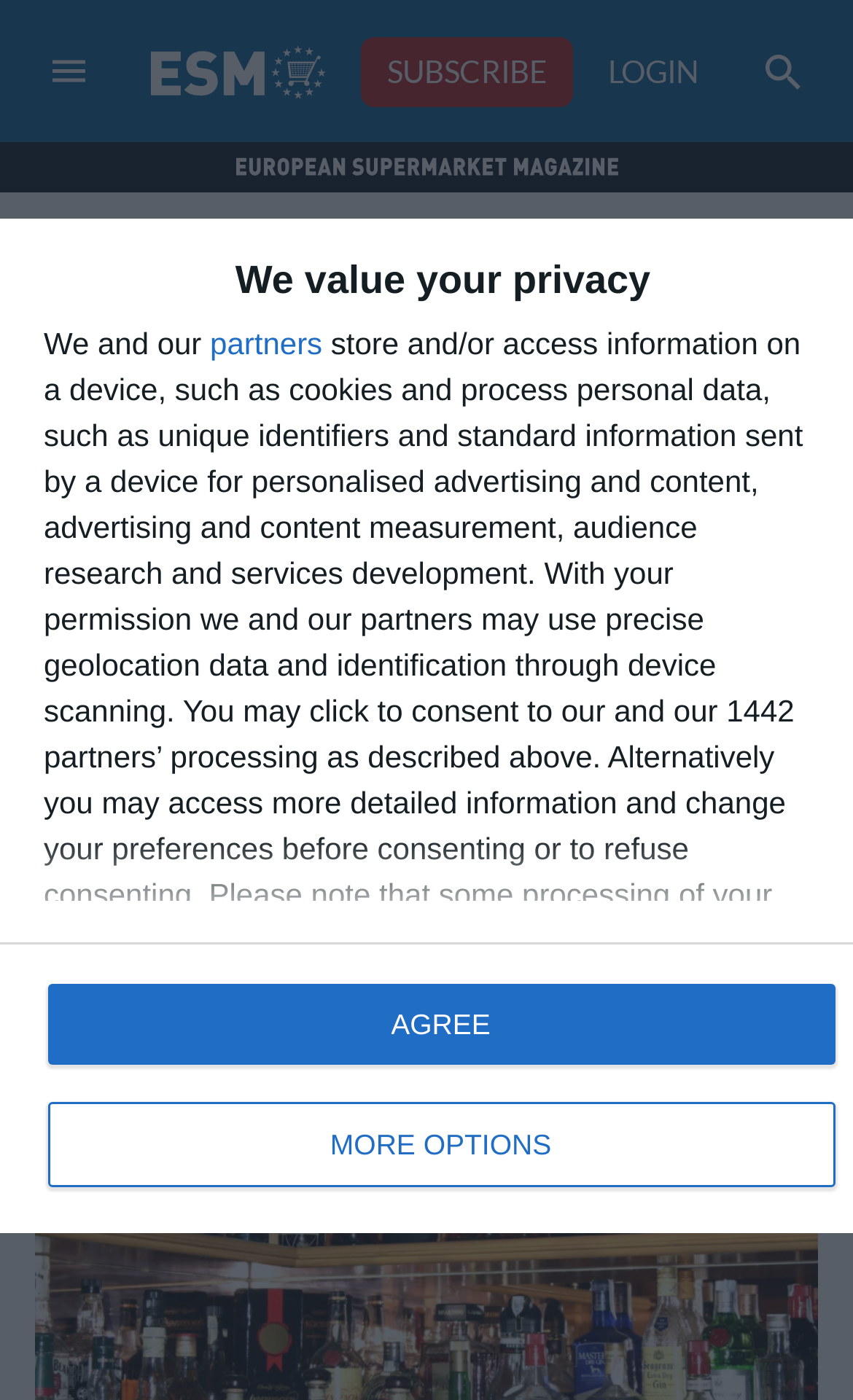Determine the bounding box coordinates of the clickable element necessary to fulfill the instruction: "Share this article on LinkedIn". Provide the coordinates as four float numbers within the 0 to 1 range, i.e., [left, top, right, bottom].

[0.456, 0.609, 0.559, 0.672]